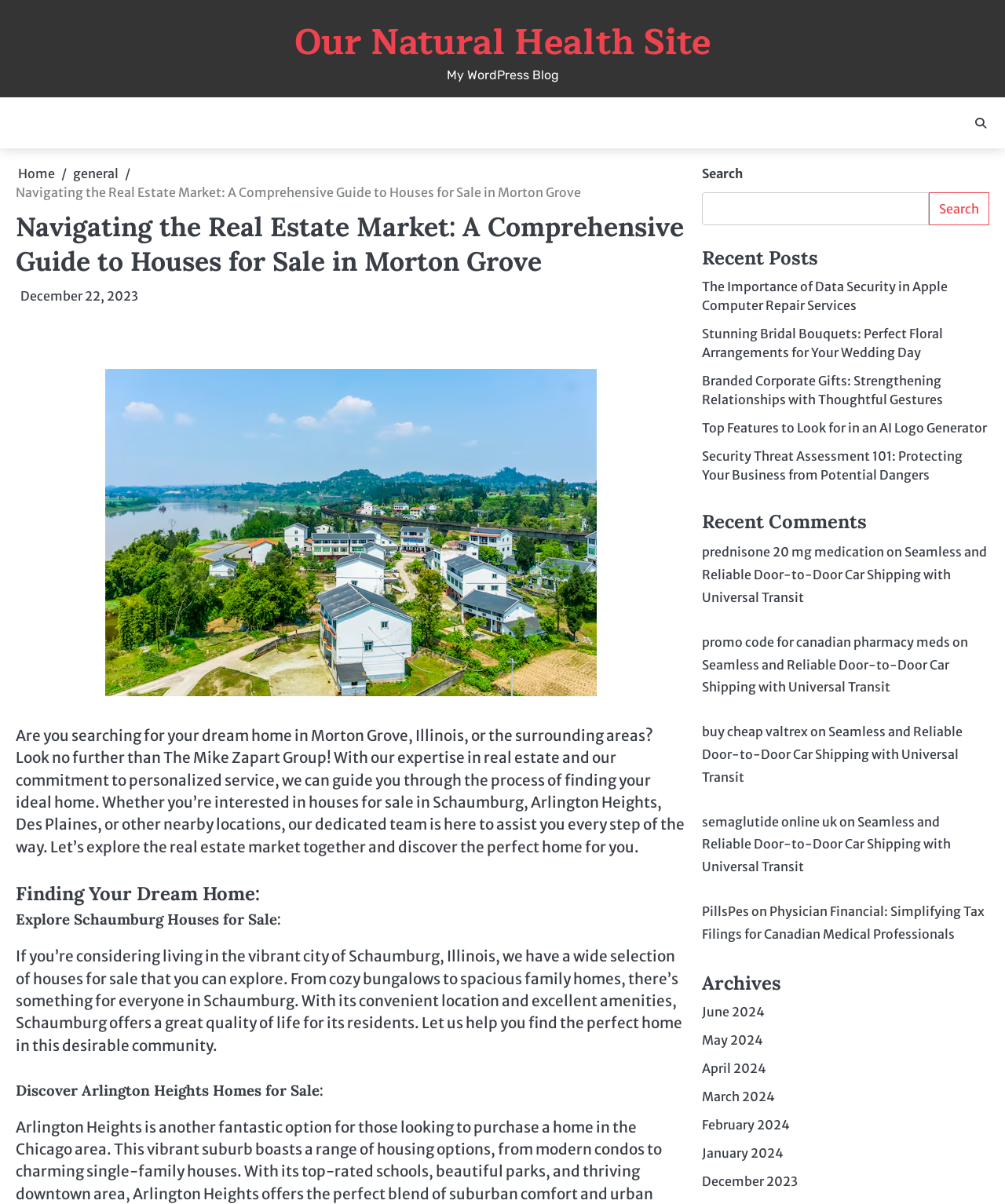Pinpoint the bounding box coordinates of the element to be clicked to execute the instruction: "Search for something".

[0.698, 0.16, 0.924, 0.187]